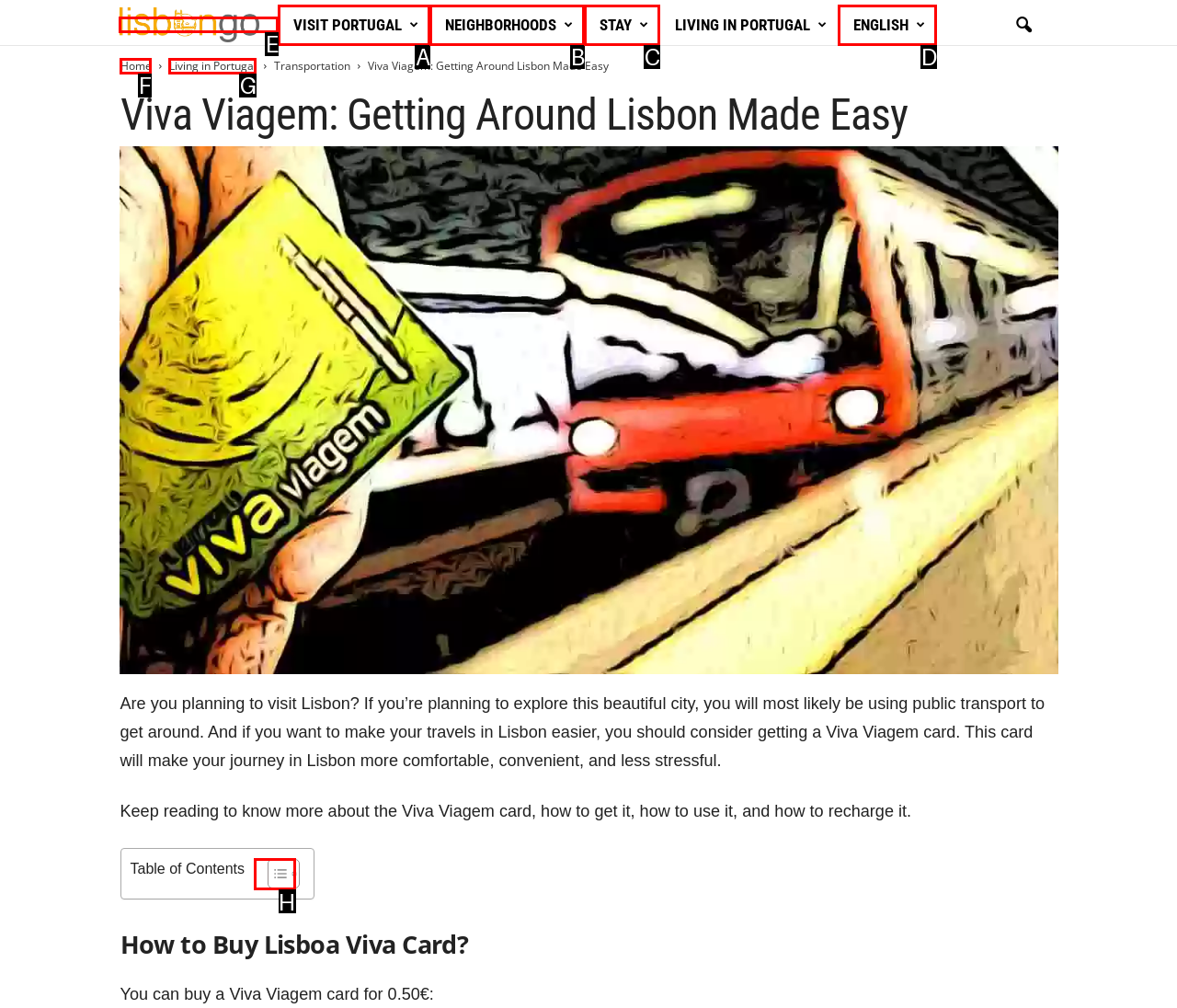Based on the task: Toggle Table of Content, which UI element should be clicked? Answer with the letter that corresponds to the correct option from the choices given.

H